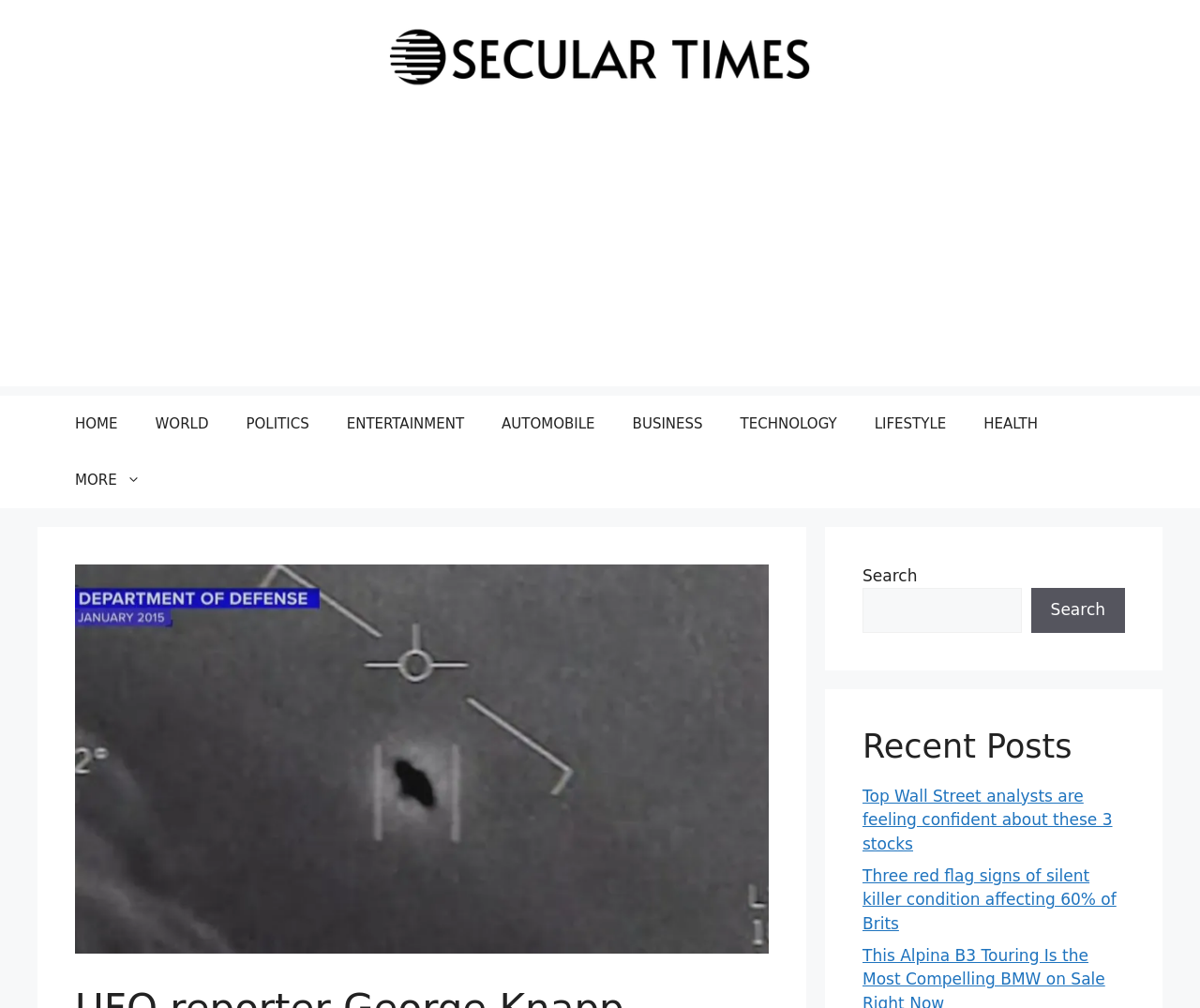What categories are available in the primary navigation?
Give a one-word or short phrase answer based on the image.

HOME, WORLD, POLITICS, etc.